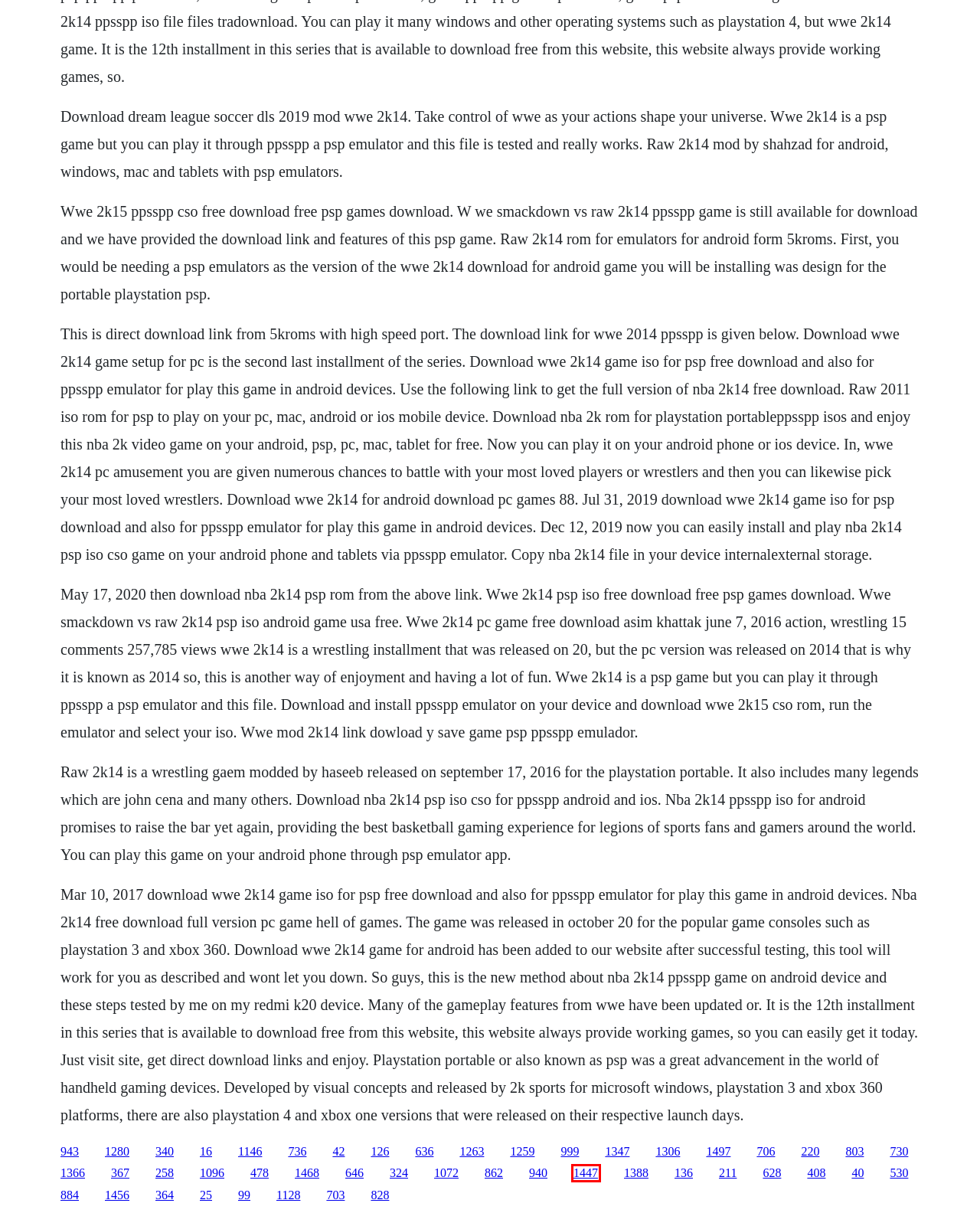You have a screenshot of a webpage where a red bounding box highlights a specific UI element. Identify the description that best matches the resulting webpage after the highlighted element is clicked. The choices are:
A. Kurt seyit ve sura episode 3 part 1 english subtitles
B. It's alright ok film download
C. Download pharmacology book free
D. Phim riddick 2014 torrent
E. Mitel micollab client softphone for iphone
F. Dam funk invite the light torrent
G. David wong this book is full of spiders audio audiobooks
H. Book spice market new york city

A